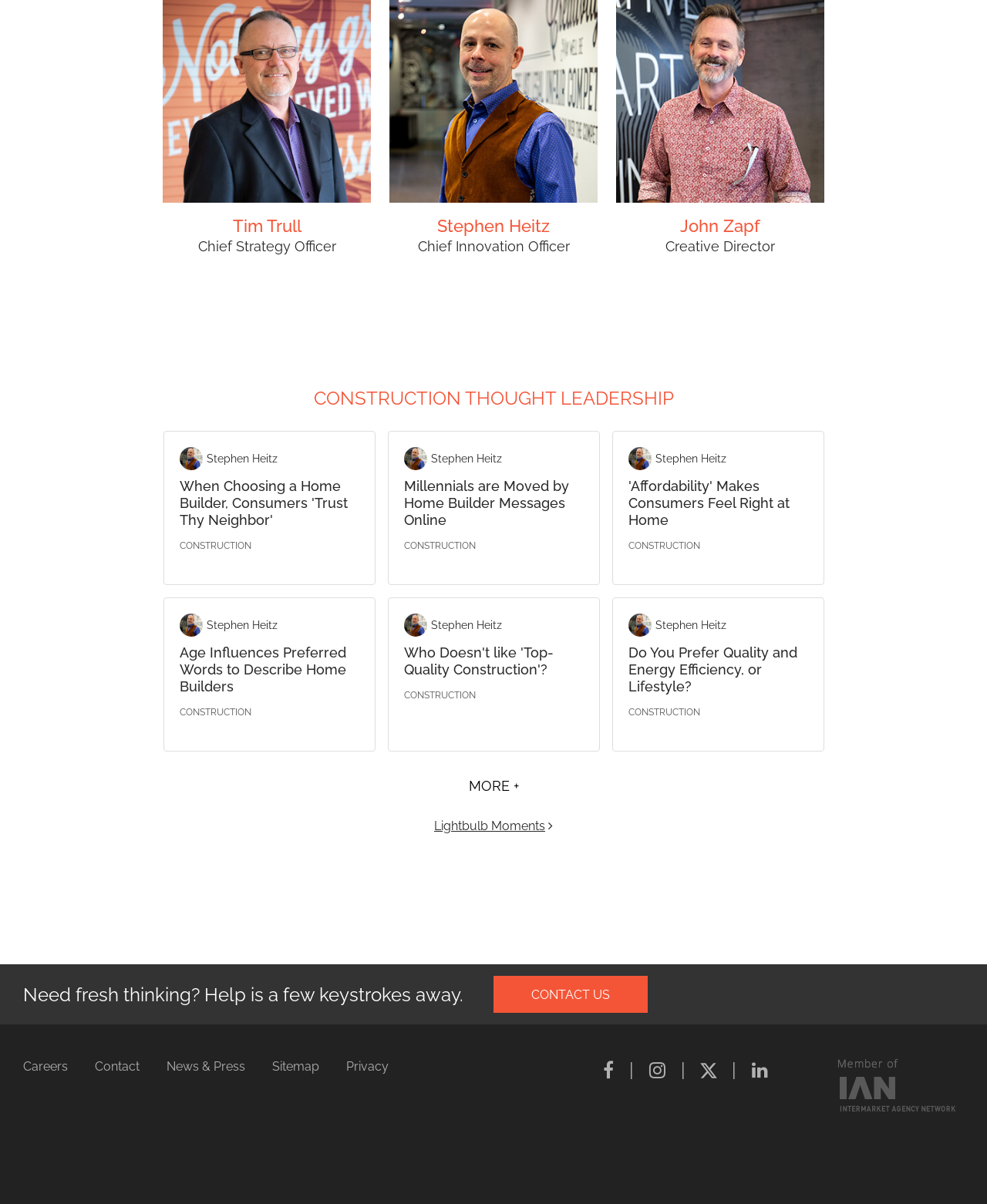Observe the image and answer the following question in detail: How many social media platforms are linked on the webpage?

There are four social media platforms linked on the webpage, which are Facebook, Instagram, Twitter, and Linkedin, as indicated by the links 'Visit us on Facebook', 'Follow us on Instagram', 'Follow us on Twitter', and 'Connect with us on Linkedin'.